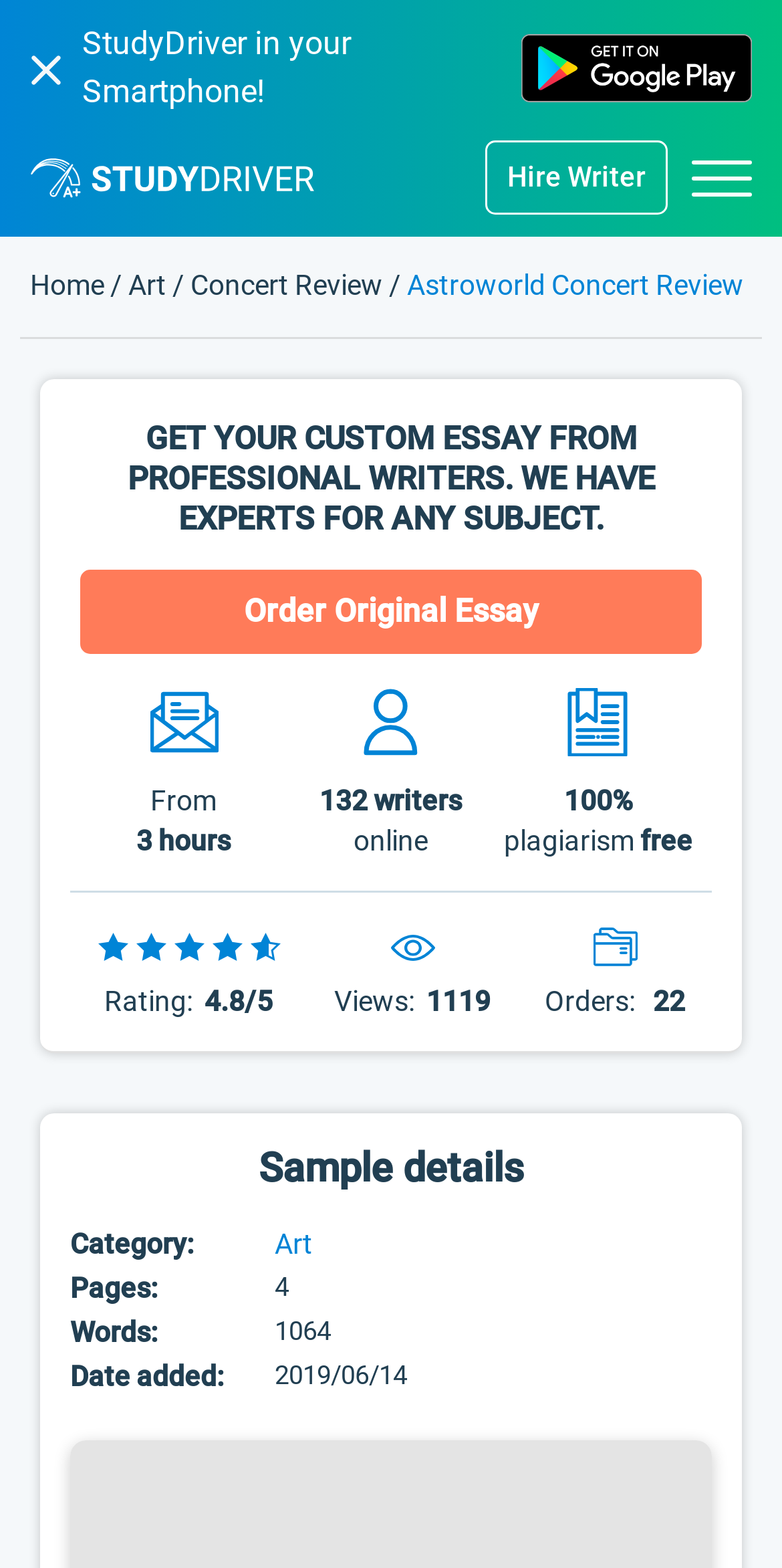Identify the bounding box coordinates for the element you need to click to achieve the following task: "Click the 'Hire Writer' button". The coordinates must be four float values ranging from 0 to 1, formatted as [left, top, right, bottom].

[0.649, 0.102, 0.826, 0.123]